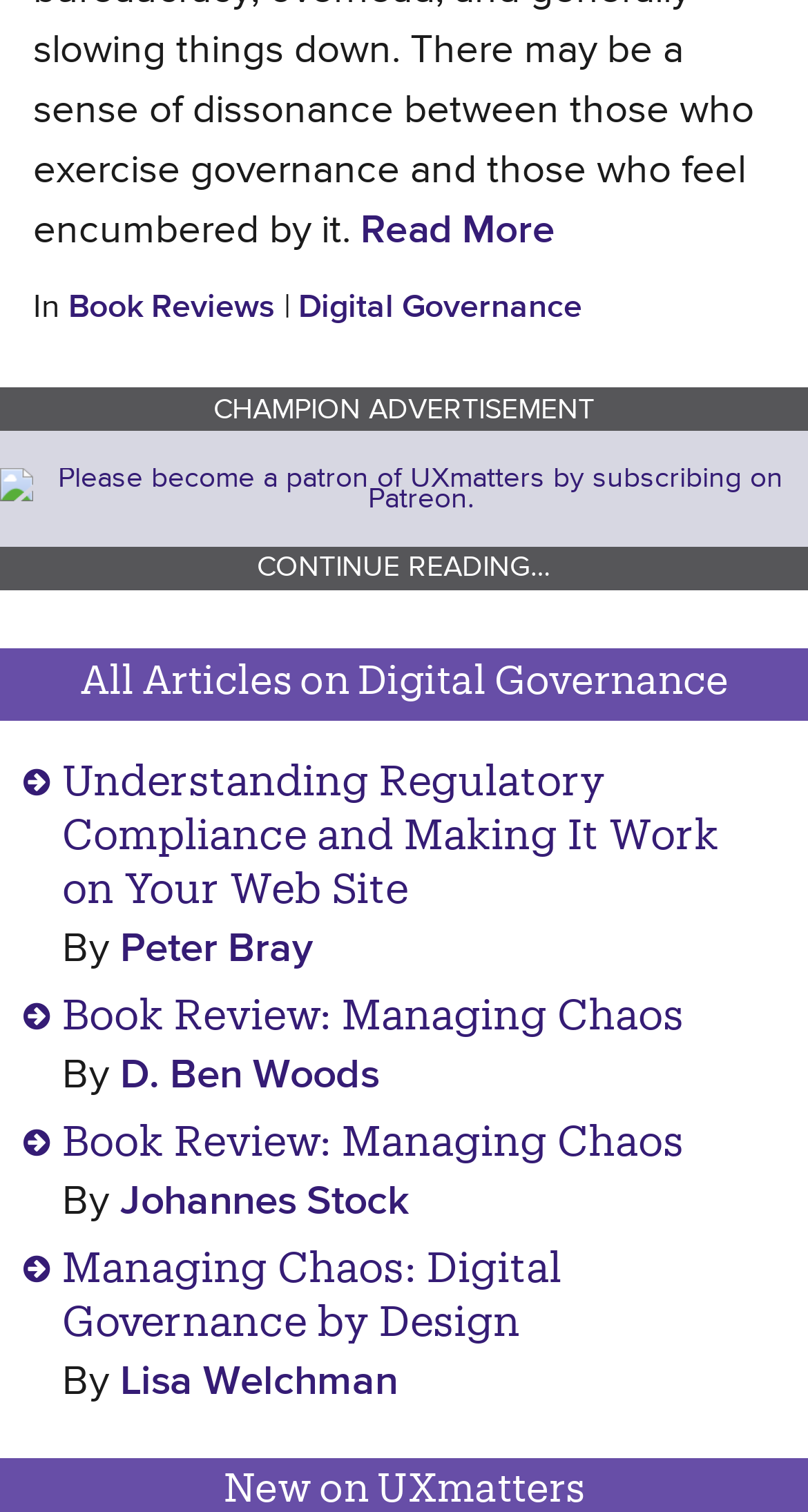Find and indicate the bounding box coordinates of the region you should select to follow the given instruction: "Click on Read More".

[0.446, 0.139, 0.687, 0.167]